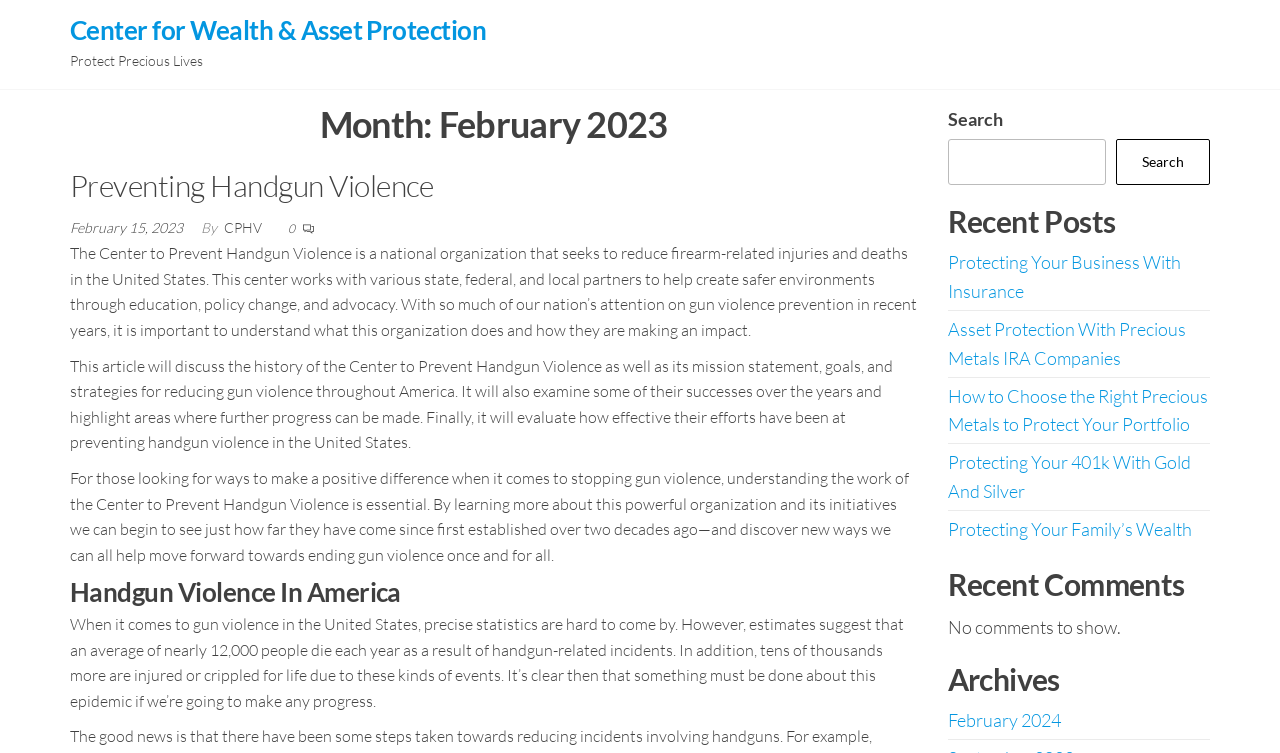Create a detailed narrative describing the layout and content of the webpage.

The webpage is about the Center for Wealth & Asset Protection, with a focus on preventing handgun violence. At the top, there is a link to the center's website and a static text "Protect Precious Lives". Below this, there is a header section with a title "Month: February 2023" and a subheading "Preventing Handgun Violence". 

To the right of the header section, there is a search bar with a search button. Below the header section, there is a section with three paragraphs of text describing the Center to Prevent Handgun Violence, its mission, and its efforts to reduce gun violence in the United States.

Following this section, there is a heading "Handgun Violence In America" with a paragraph of text discussing the statistics of gun violence in the United States. 

On the right side of the page, there is a section with links to recent posts, including "Protecting Your Business With Insurance", "Asset Protection With Precious Metals IRA Companies", and others. Below this, there is a section with a heading "Recent Comments" but it appears to be empty. Finally, there is a section with a heading "Archives" with a link to "February 2024".